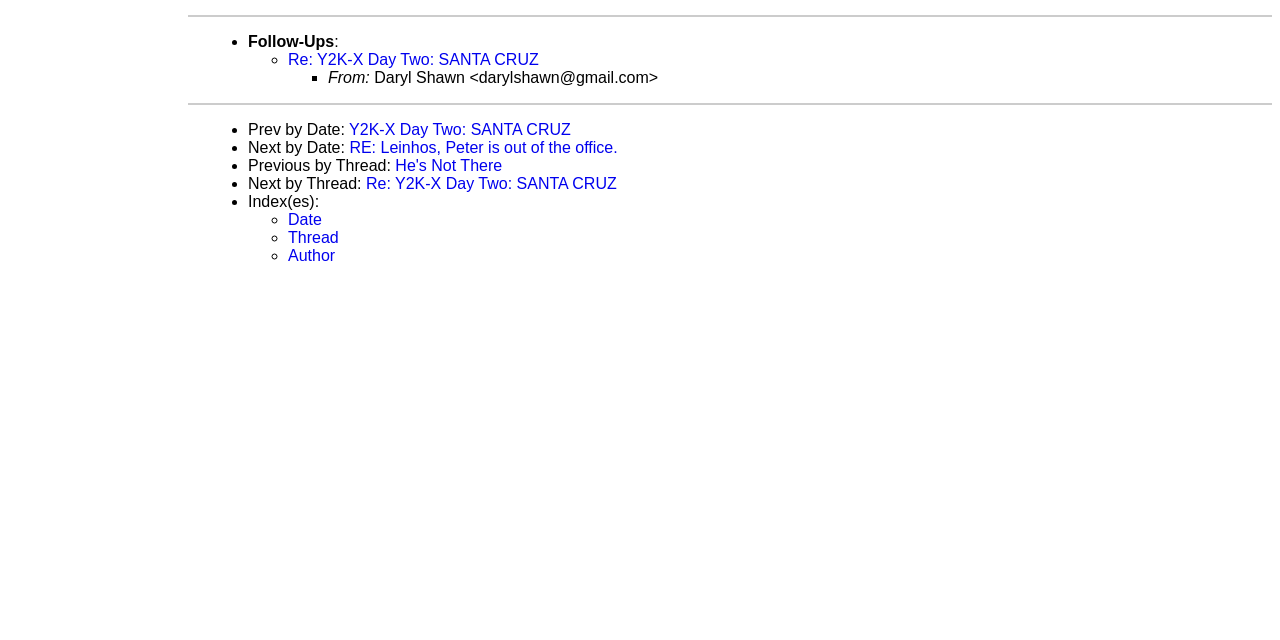Predict the bounding box for the UI component with the following description: "He's Not There".

[0.309, 0.245, 0.392, 0.272]